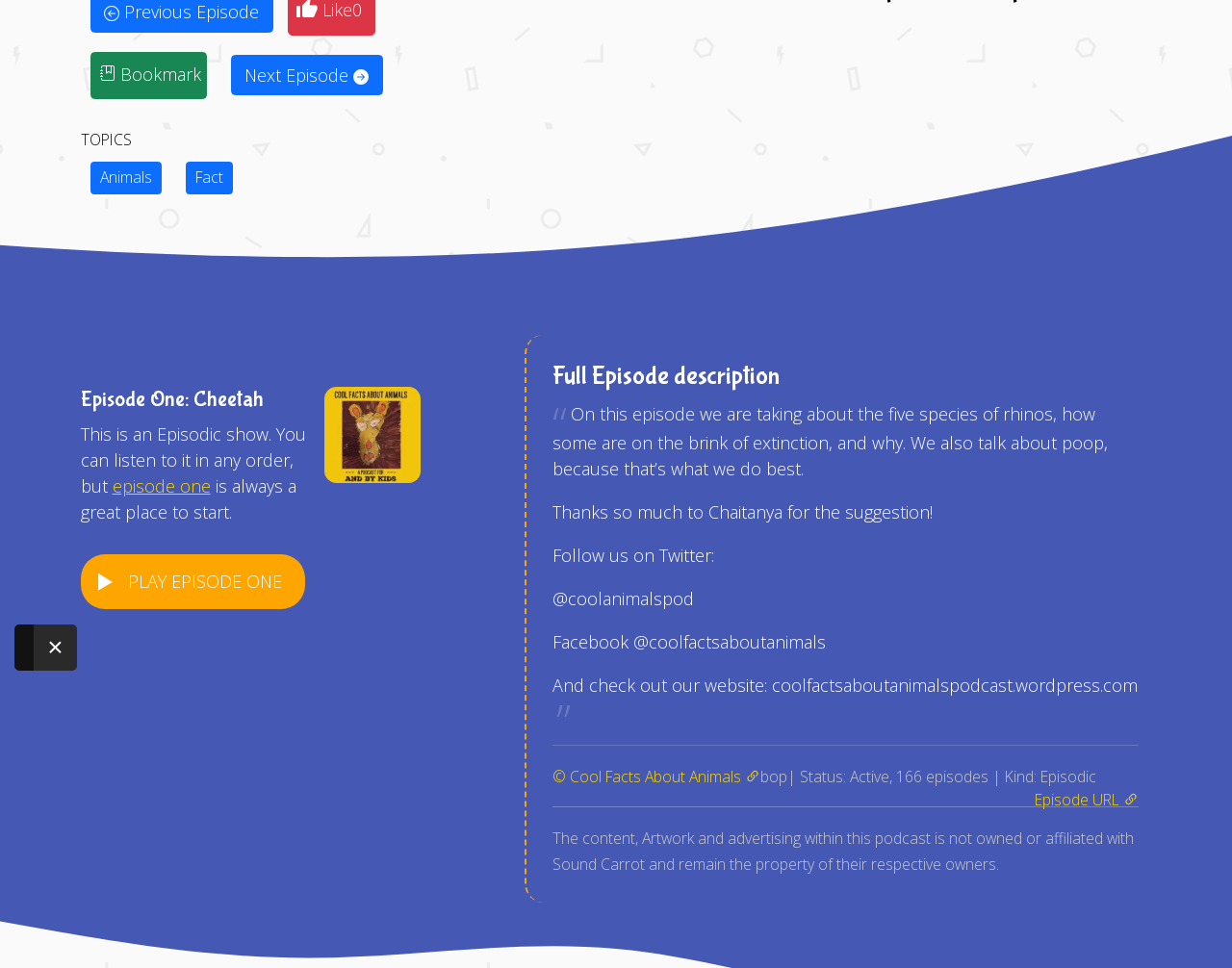Identify the bounding box for the element characterized by the following description: "© Cool Facts About Animals".

[0.448, 0.791, 0.617, 0.813]